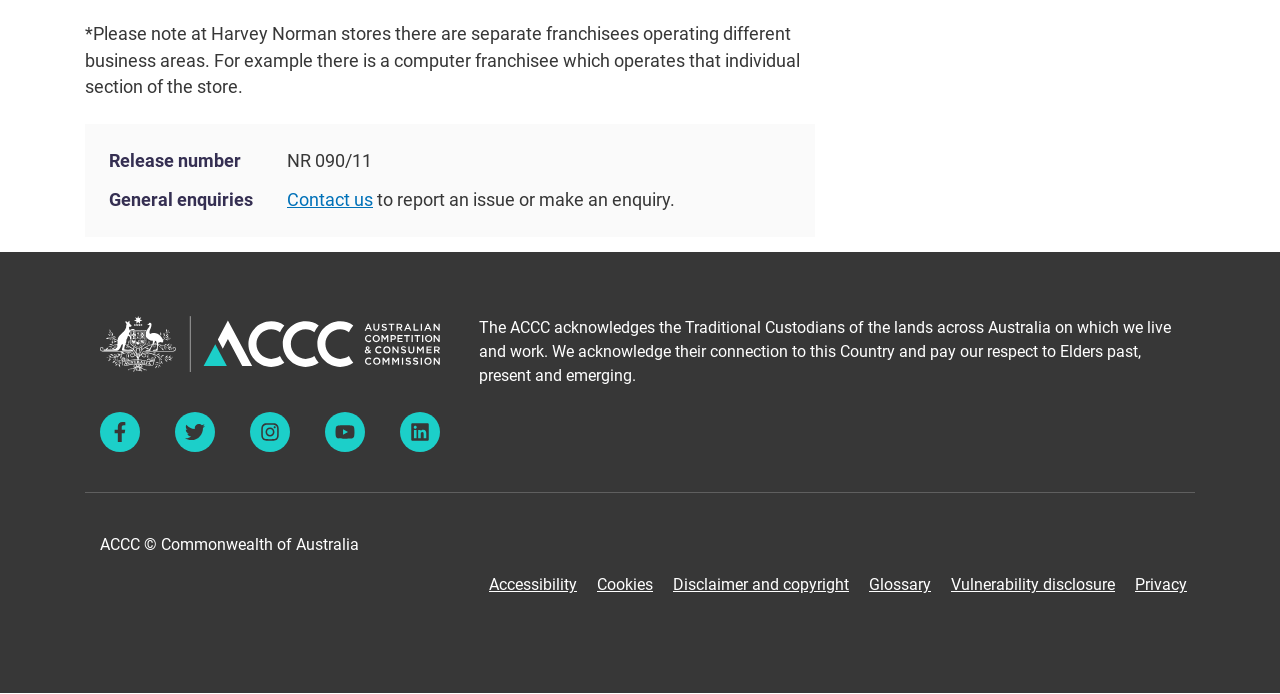Identify the bounding box coordinates of the clickable region to carry out the given instruction: "Read 'Disclaimer and copyright'".

[0.52, 0.826, 0.67, 0.861]